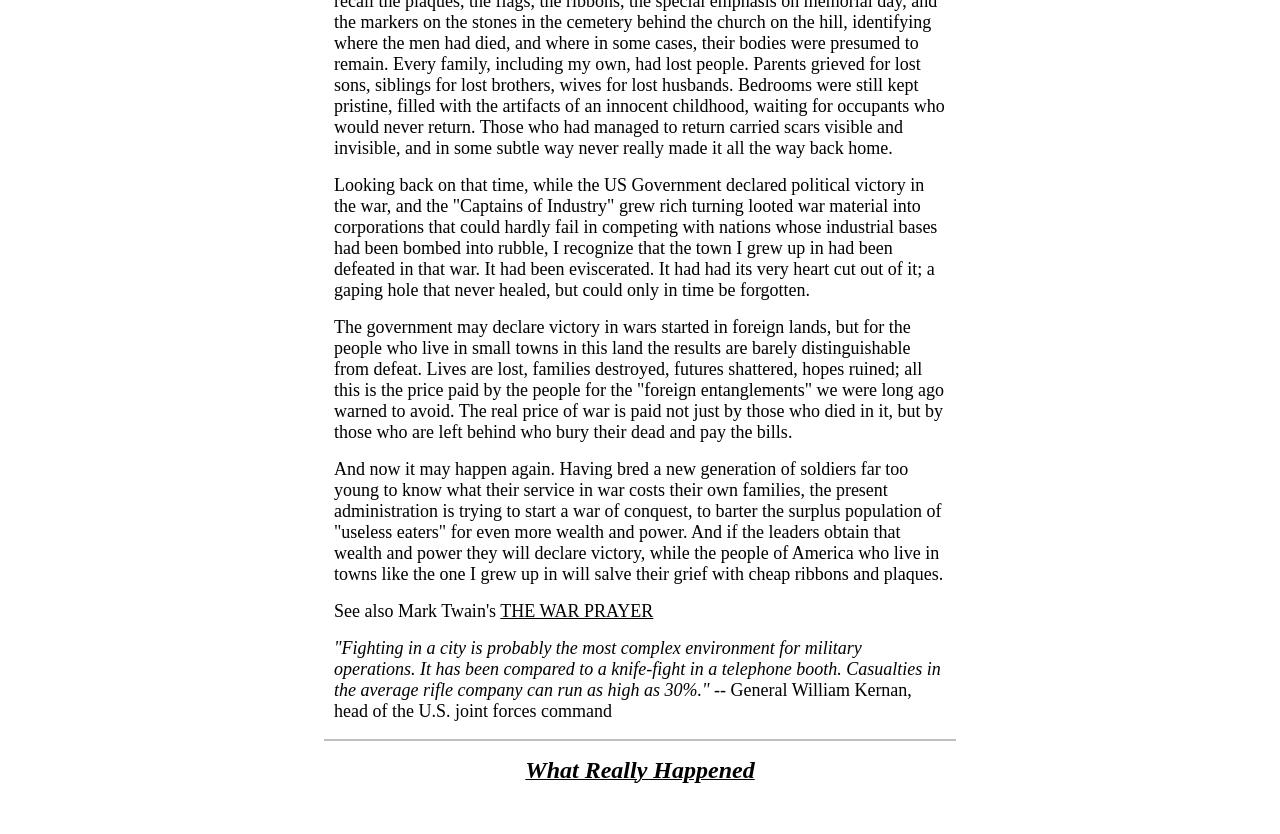Using the provided element description: "Youtube", identify the bounding box coordinates. The coordinates should be four floats between 0 and 1 in the order [left, top, right, bottom].

None